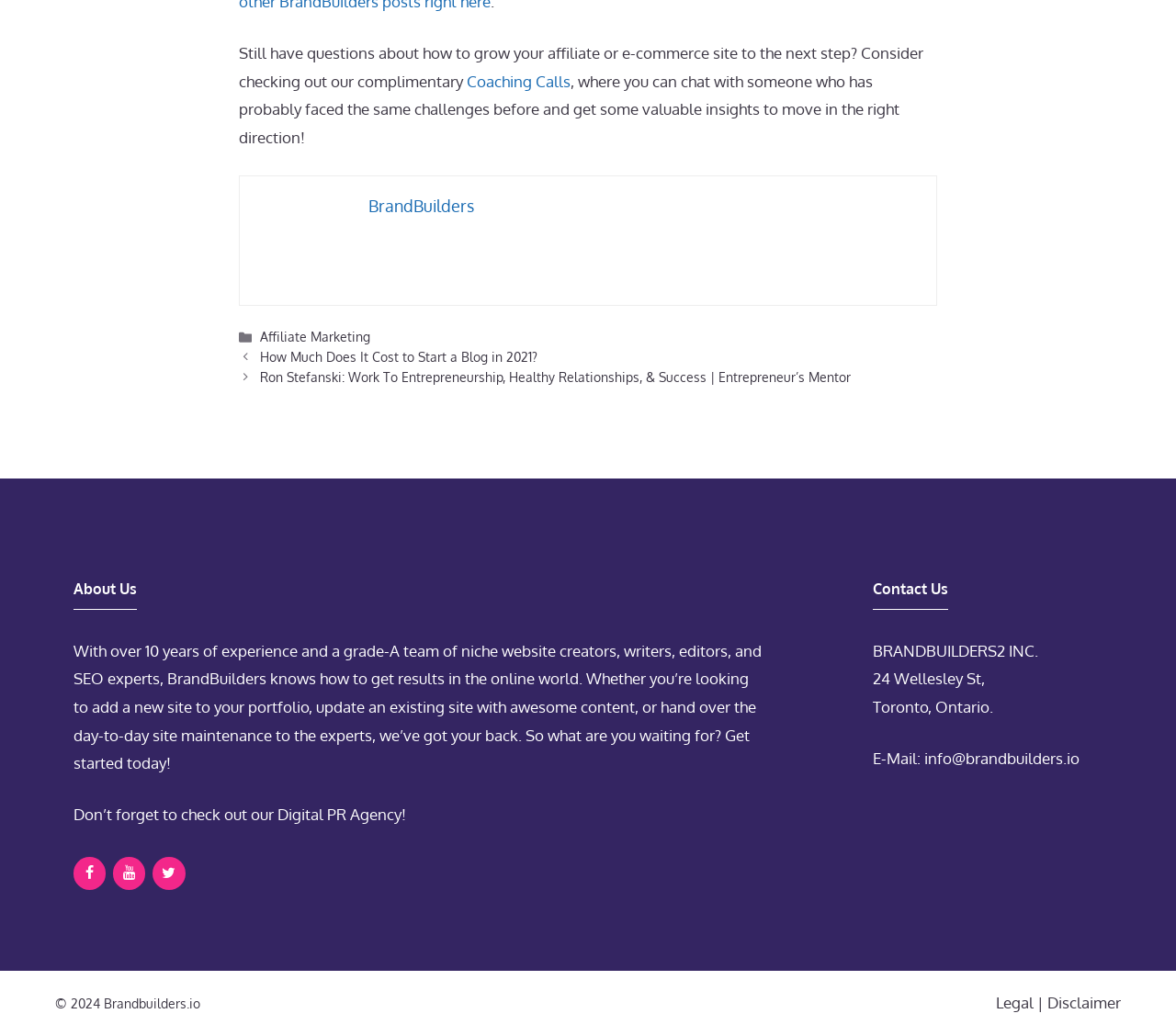Respond to the following query with just one word or a short phrase: 
What is the address of the company?

24 Wellesley St, Toronto, Ontario